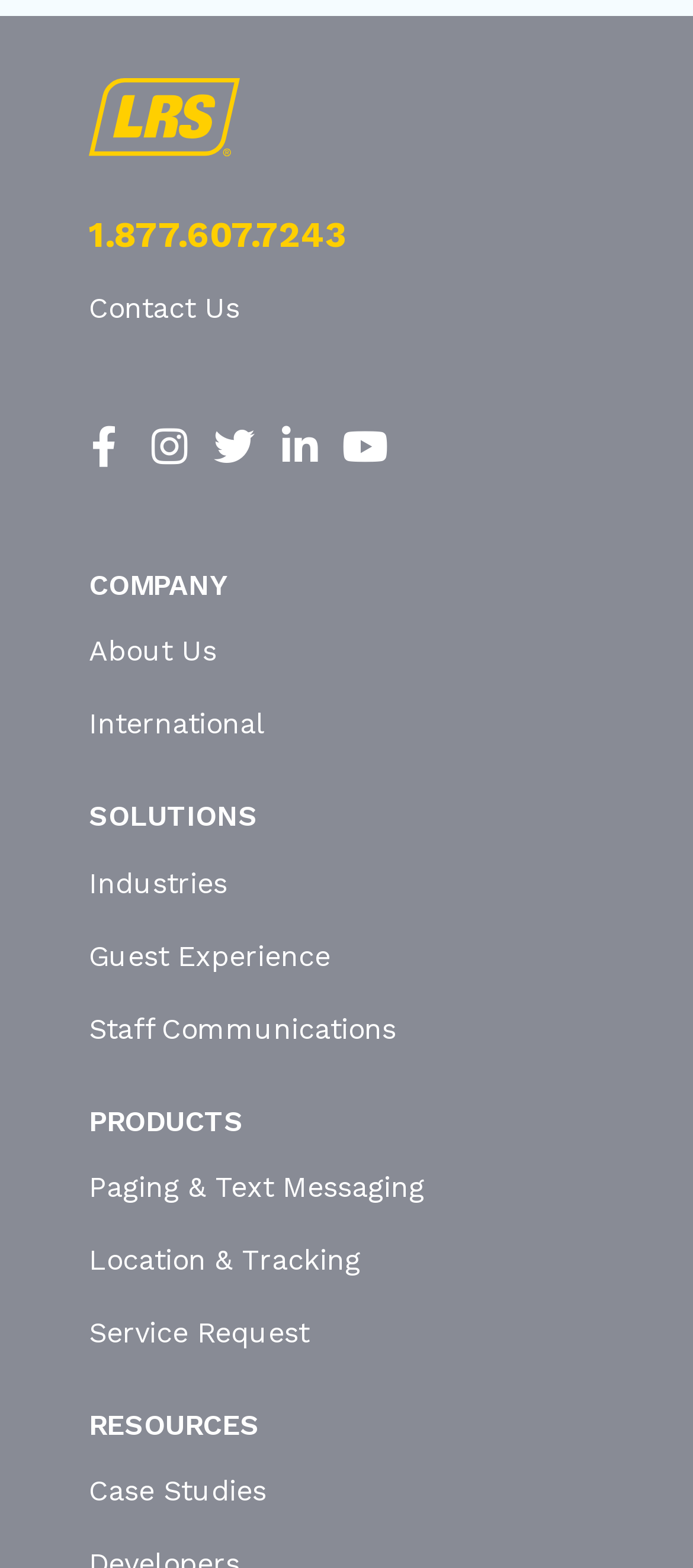How many company-related links are there?
Look at the image and answer the question with a single word or phrase.

2